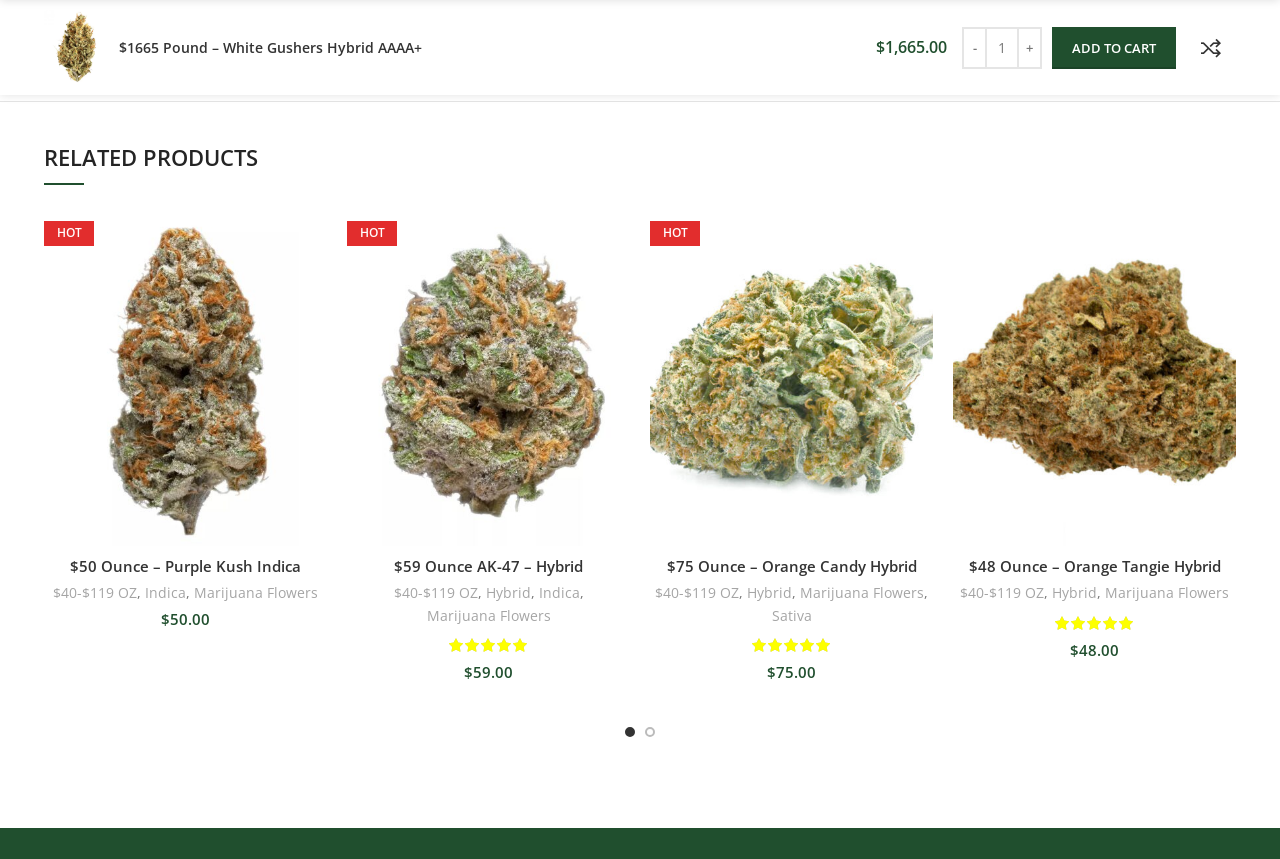Please respond in a single word or phrase: 
How many products have a 'HOT' label?

4